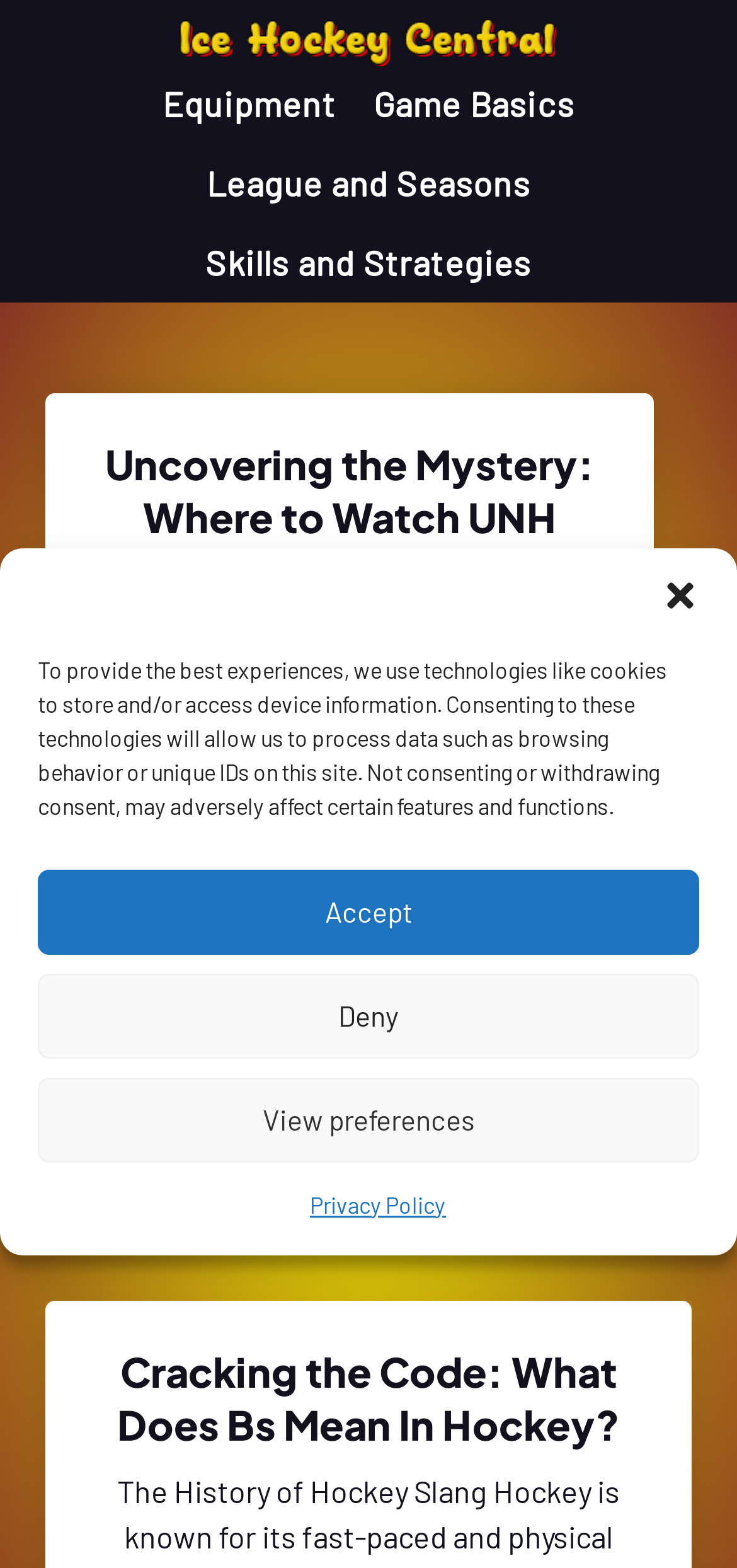Answer with a single word or phrase: 
How many main sections are in the header menu?

4